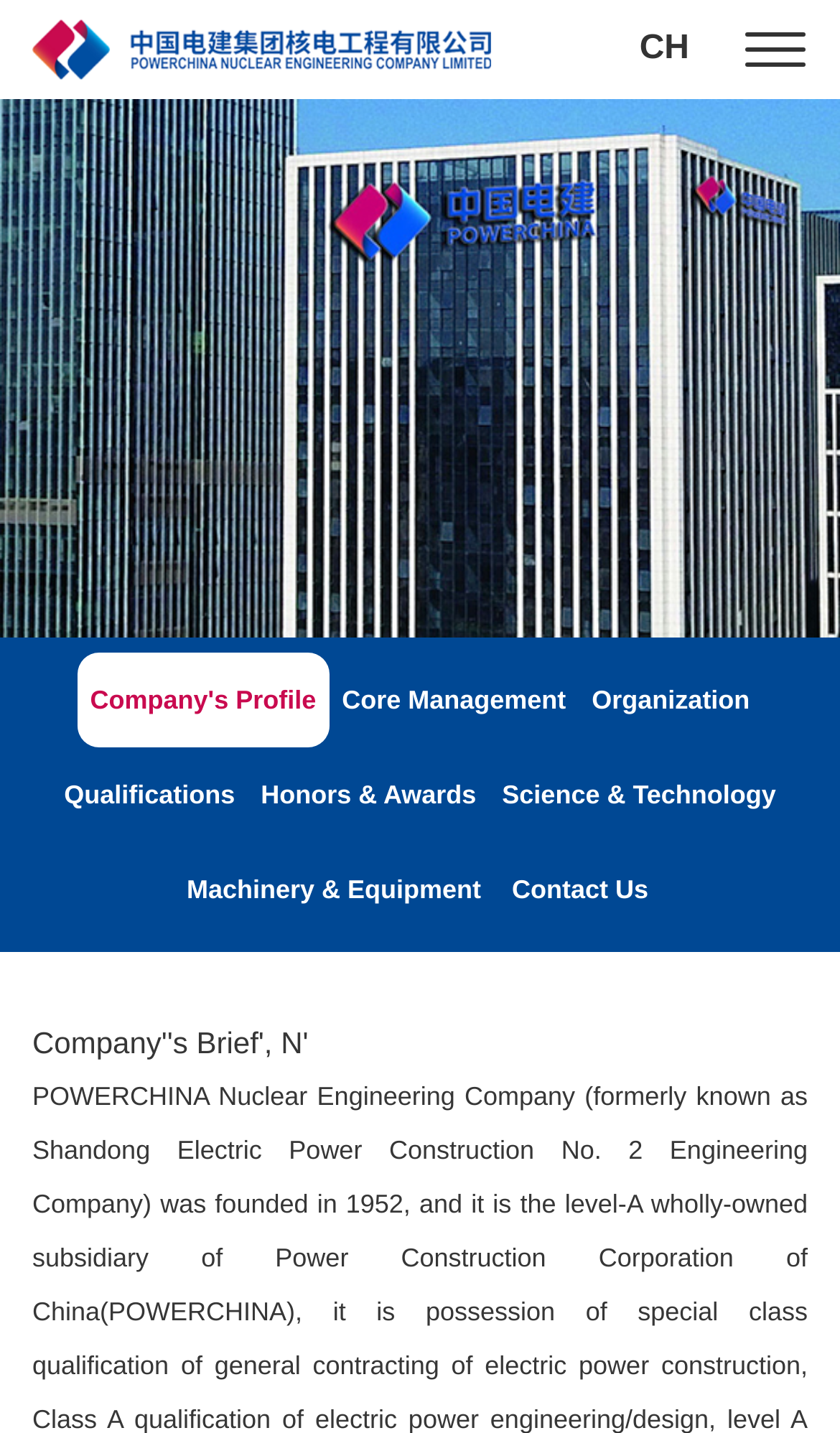Please identify the bounding box coordinates of the region to click in order to complete the task: "Click the company logo". The coordinates must be four float numbers between 0 and 1, specified as [left, top, right, bottom].

[0.038, 0.0, 0.583, 0.069]